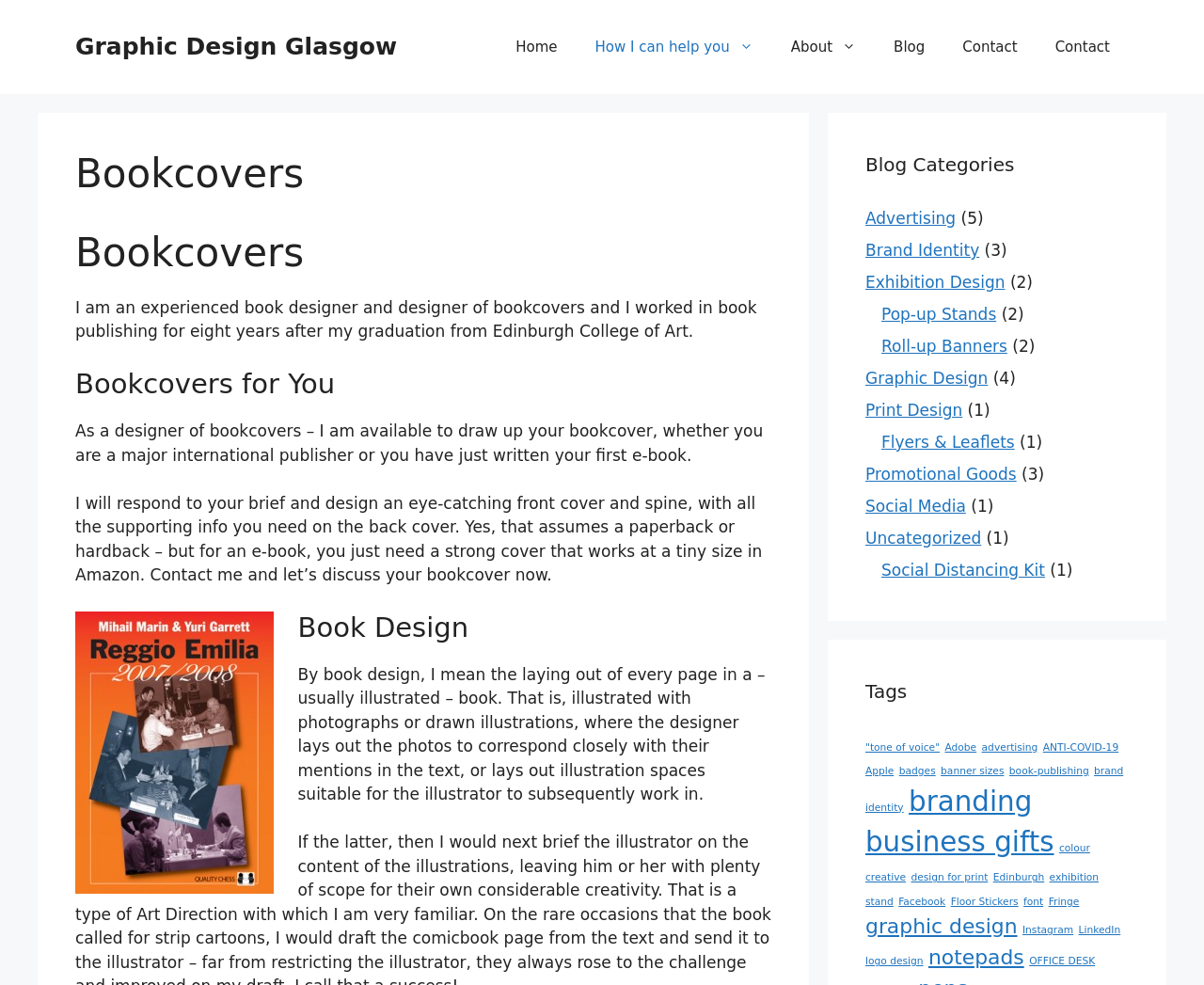Determine the bounding box coordinates of the element's region needed to click to follow the instruction: "Read about 'Bookcovers for You'". Provide these coordinates as four float numbers between 0 and 1, formatted as [left, top, right, bottom].

[0.062, 0.374, 0.641, 0.407]